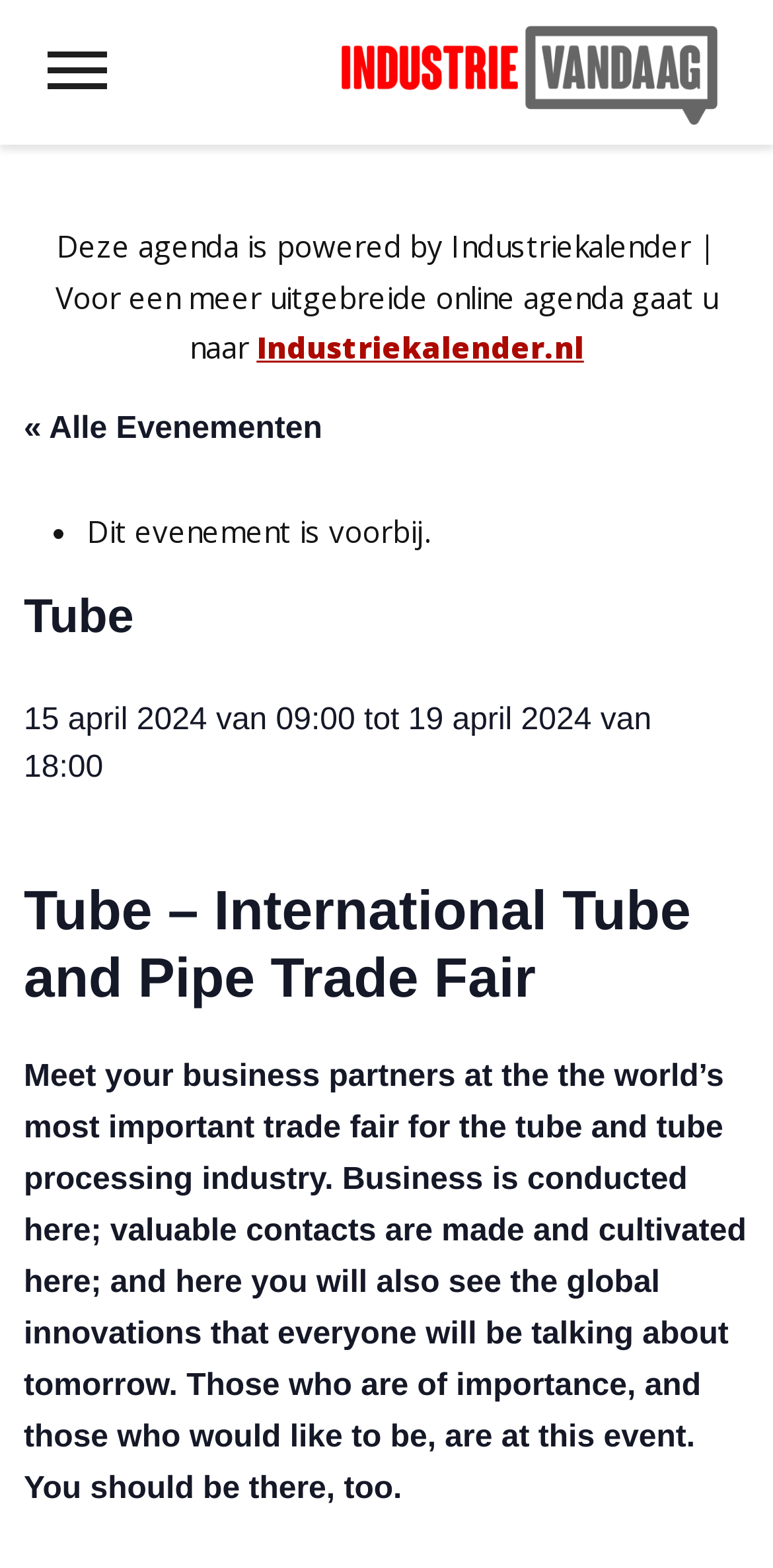What is the name of the trade fair?
Please provide a comprehensive and detailed answer to the question.

The name of the trade fair can be found in the heading element with the text 'Tube – International Tube and Pipe Trade Fair'. This heading is located at the top of the page, indicating that it is the main title of the event.